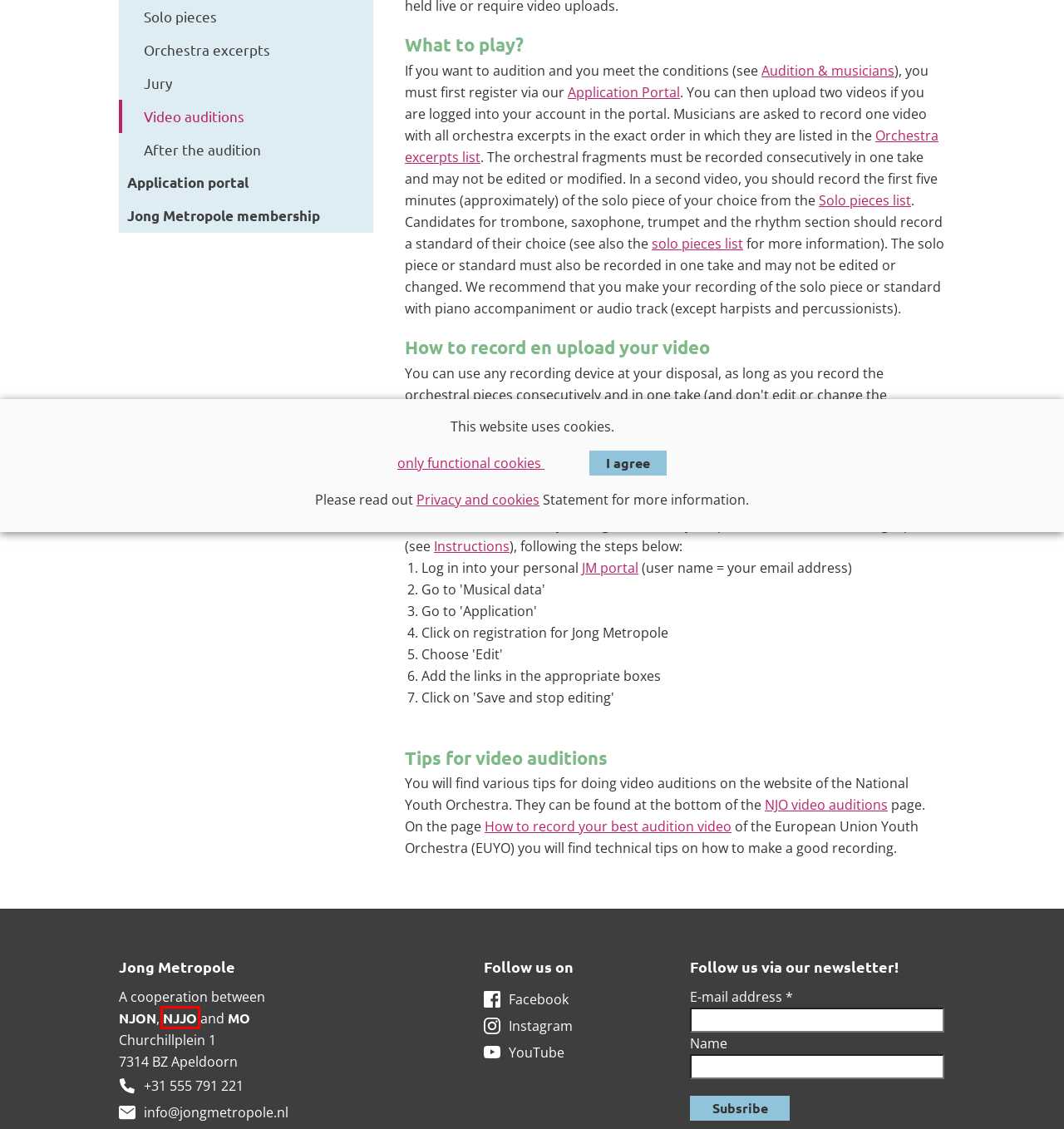After examining the screenshot of a webpage with a red bounding box, choose the most accurate webpage description that corresponds to the new page after clicking the element inside the red box. Here are the candidates:
A. Orchestra excerpts - Jong Metropole
B. Video auditions - NJO
C. Application portal - Jong Metropole
D. Jury - Jong Metropole
E. Jong Metropole membership - Jong Metropole
F. Home - NJJO
G. After the audition - Jong Metropole
H. The world's leading pop & jazz orchestra - Metropole Orkest

F